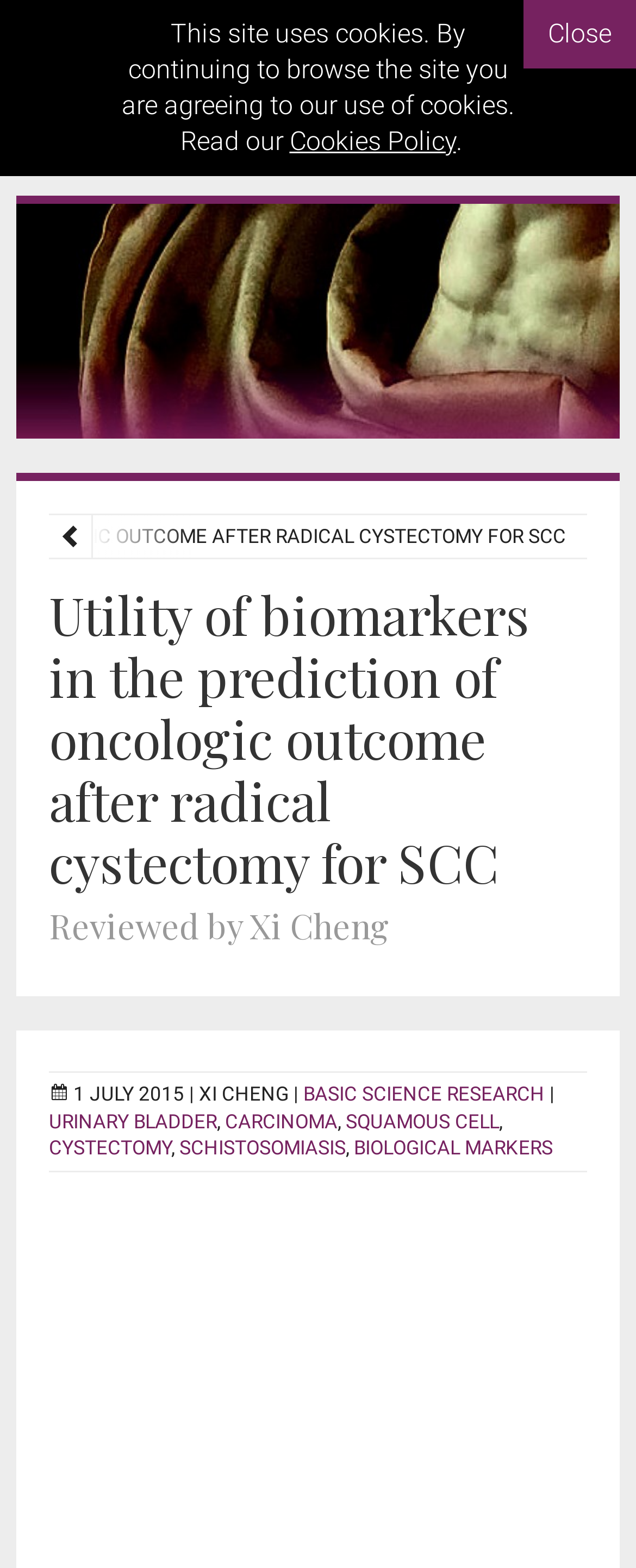Can you specify the bounding box coordinates for the region that should be clicked to fulfill this instruction: "browse articles about CYSTECTOMY".

[0.077, 0.725, 0.269, 0.739]